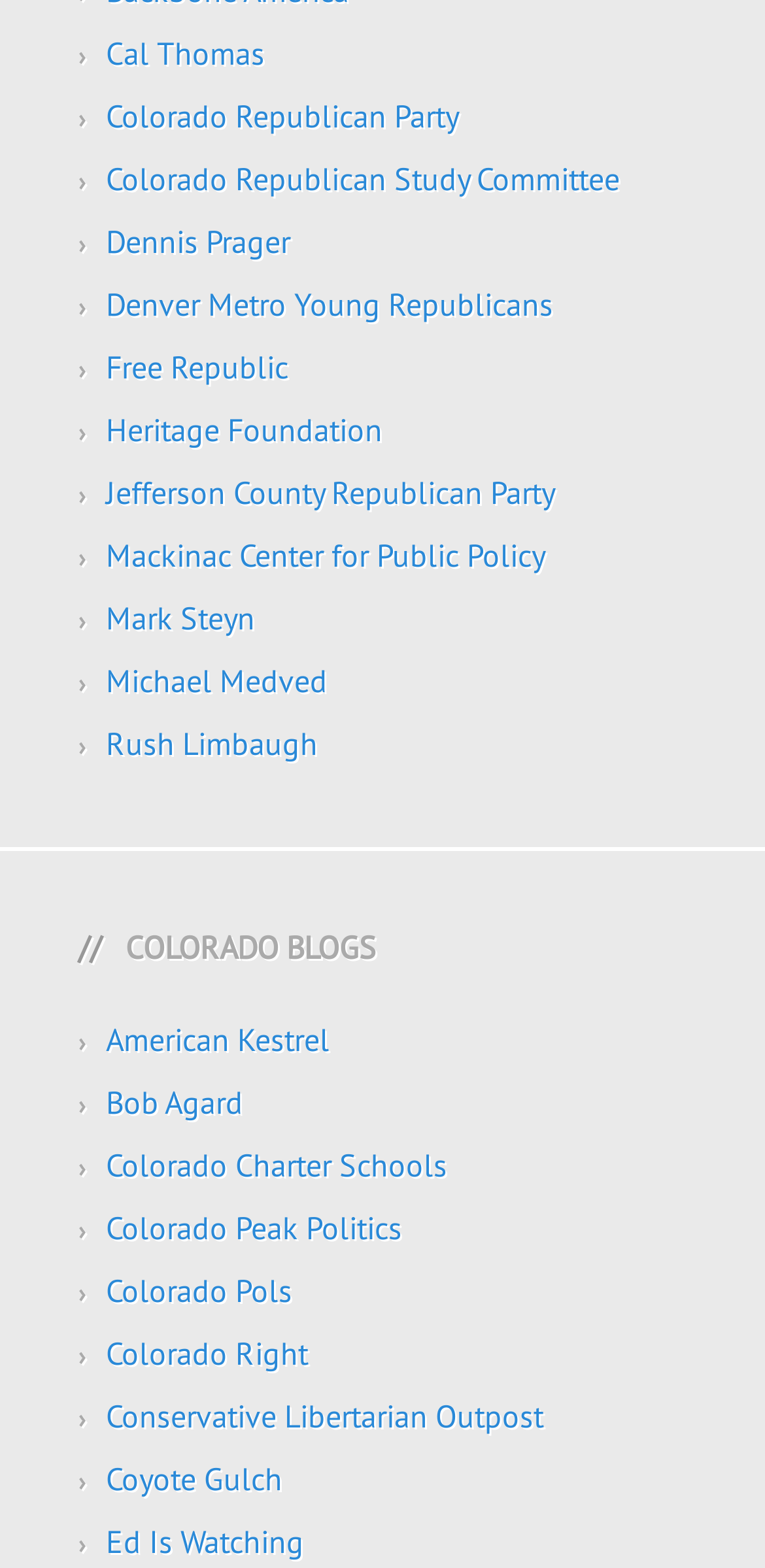What is the name of the organization that has a link next to 'Jefferson County Republican Party'?
Answer the question based on the image using a single word or a brief phrase.

Heritage Foundation